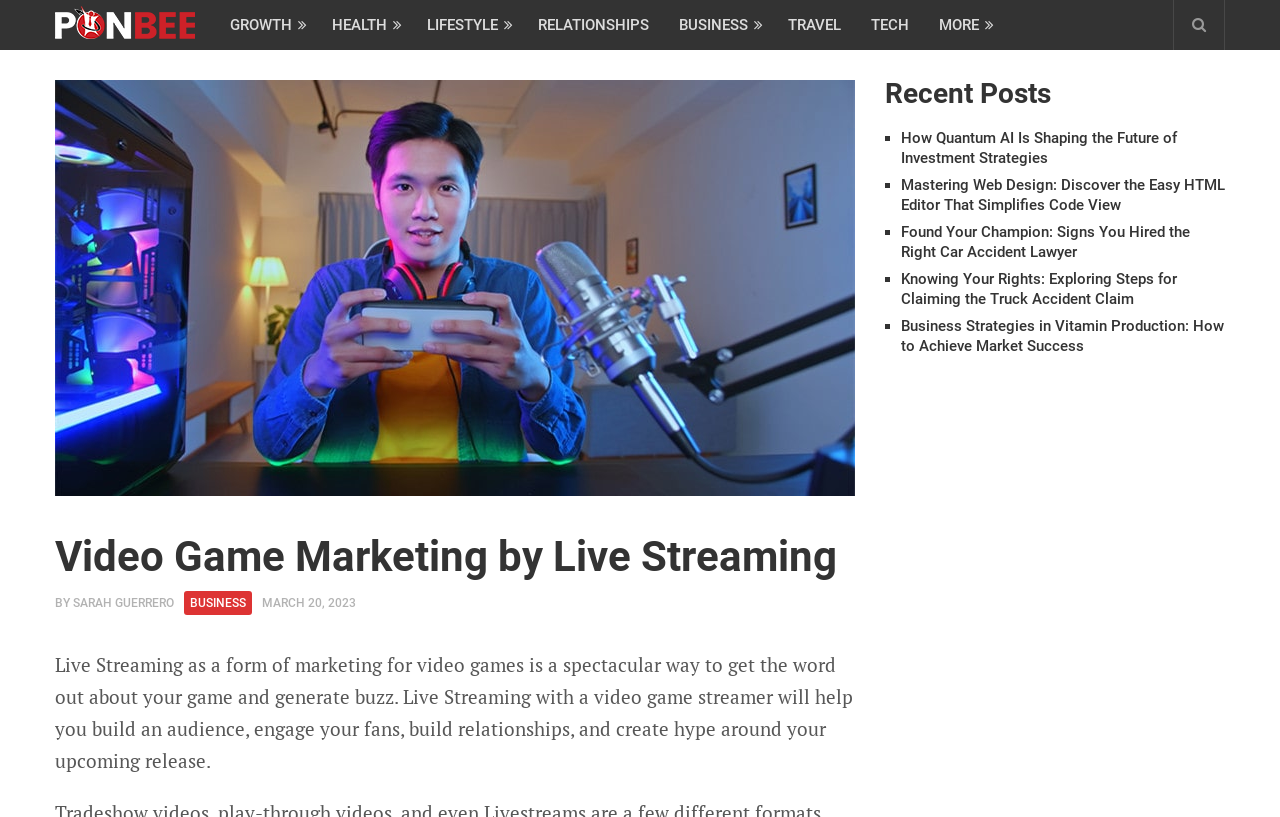Please extract the title of the webpage.

Video Game Marketing by Live Streaming